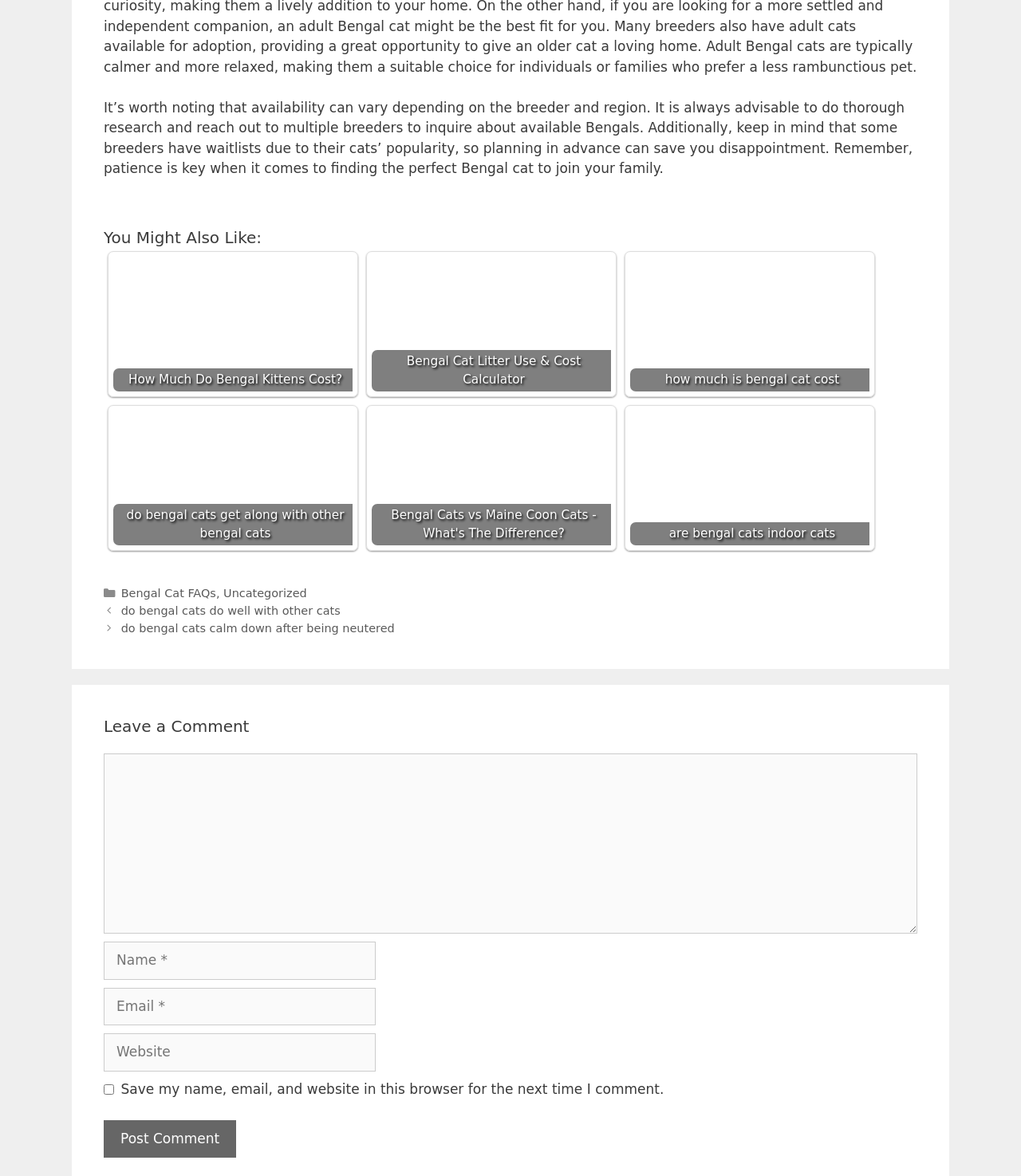Pinpoint the bounding box coordinates of the area that should be clicked to complete the following instruction: "Enter your name". The coordinates must be given as four float numbers between 0 and 1, i.e., [left, top, right, bottom].

[0.102, 0.801, 0.368, 0.833]